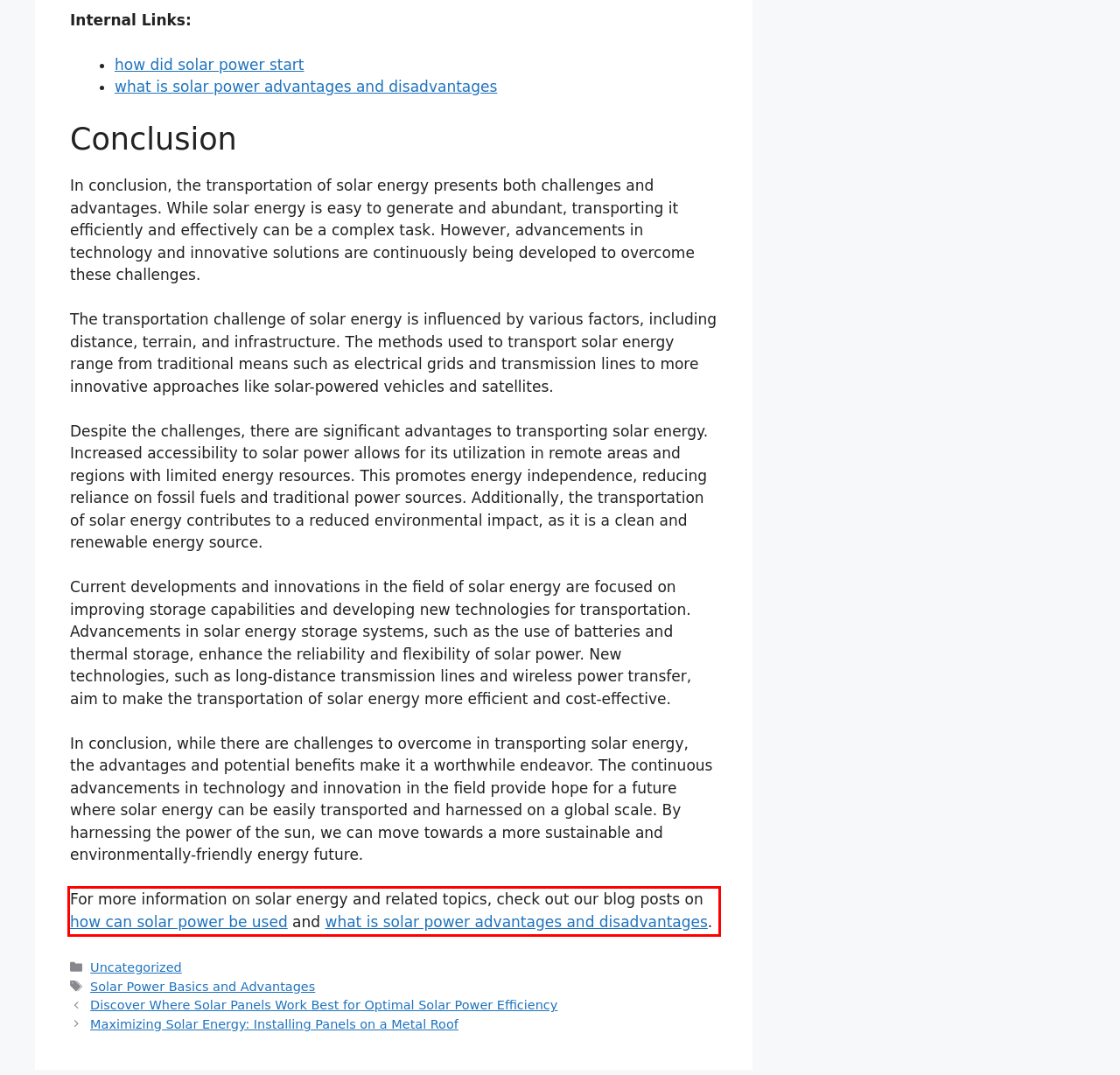Please perform OCR on the text within the red rectangle in the webpage screenshot and return the text content.

For more information on solar energy and related topics, check out our blog posts on how can solar power be used and what is solar power advantages and disadvantages.